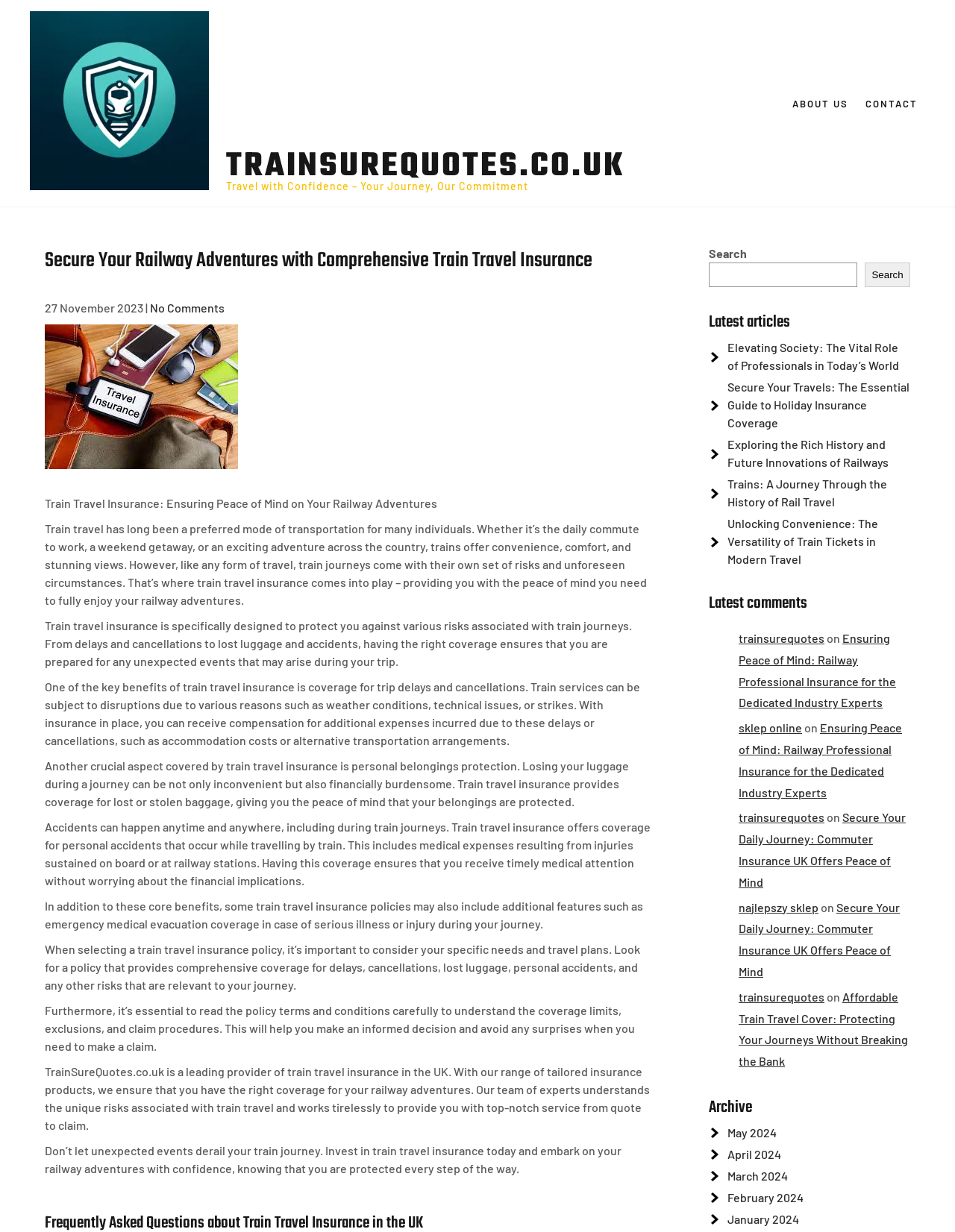Indicate the bounding box coordinates of the clickable region to achieve the following instruction: "Click the 'Projects' link."

None